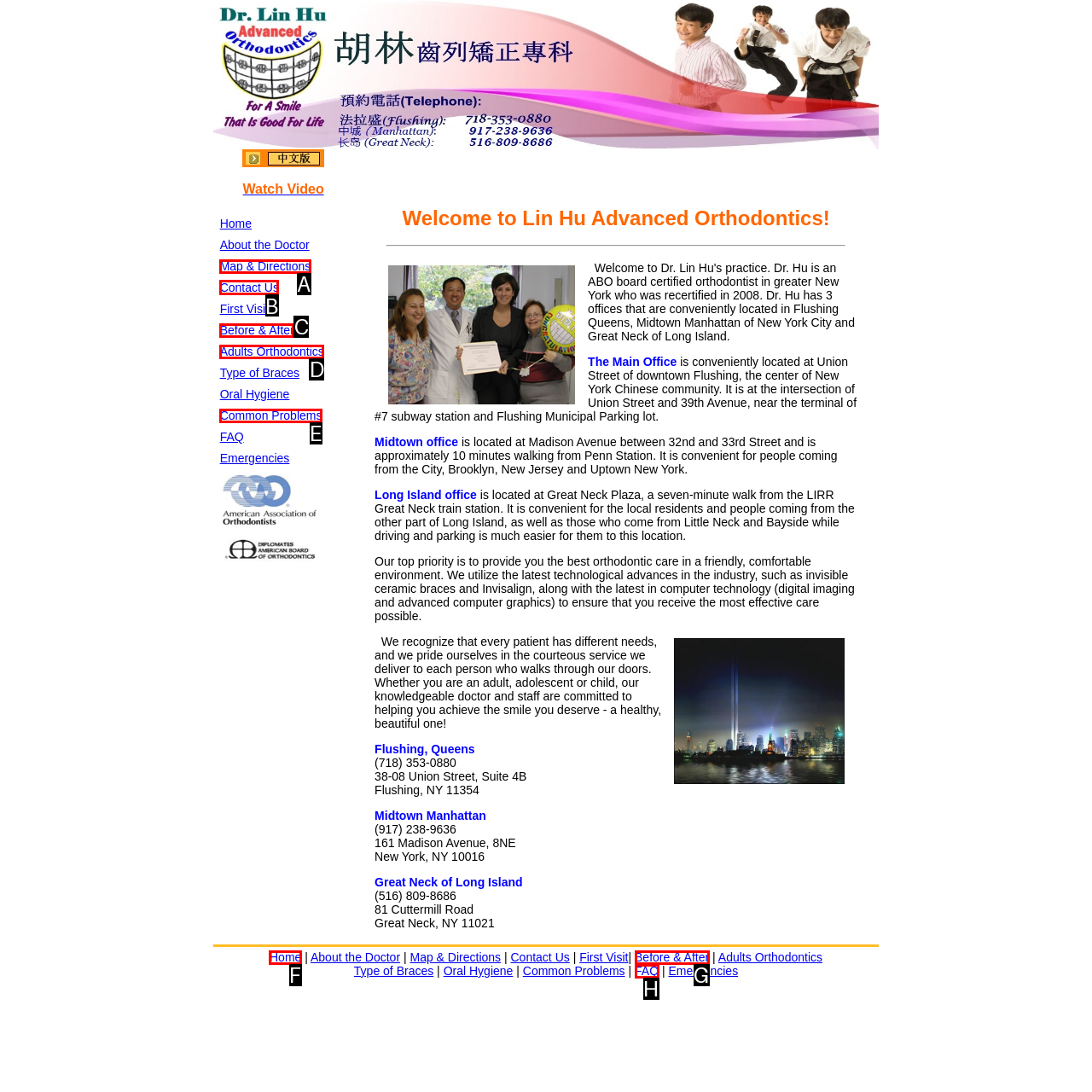Identify the HTML element to click to execute this task: Click on the 'Contact Us' link Respond with the letter corresponding to the proper option.

B